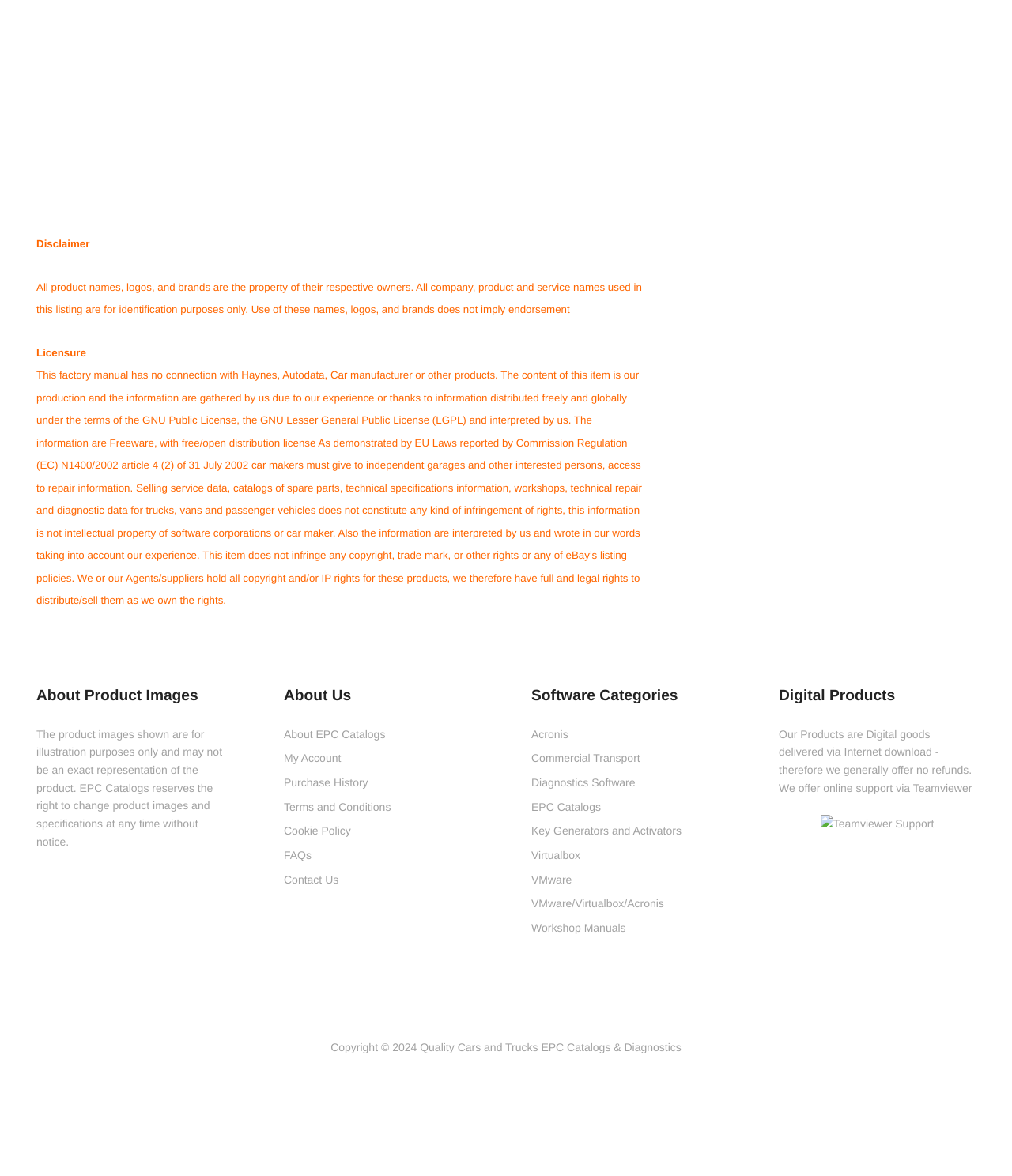Please give the bounding box coordinates of the area that should be clicked to fulfill the following instruction: "Learn about Digital Products". The coordinates should be in the format of four float numbers from 0 to 1, i.e., [left, top, right, bottom].

[0.77, 0.584, 0.964, 0.599]